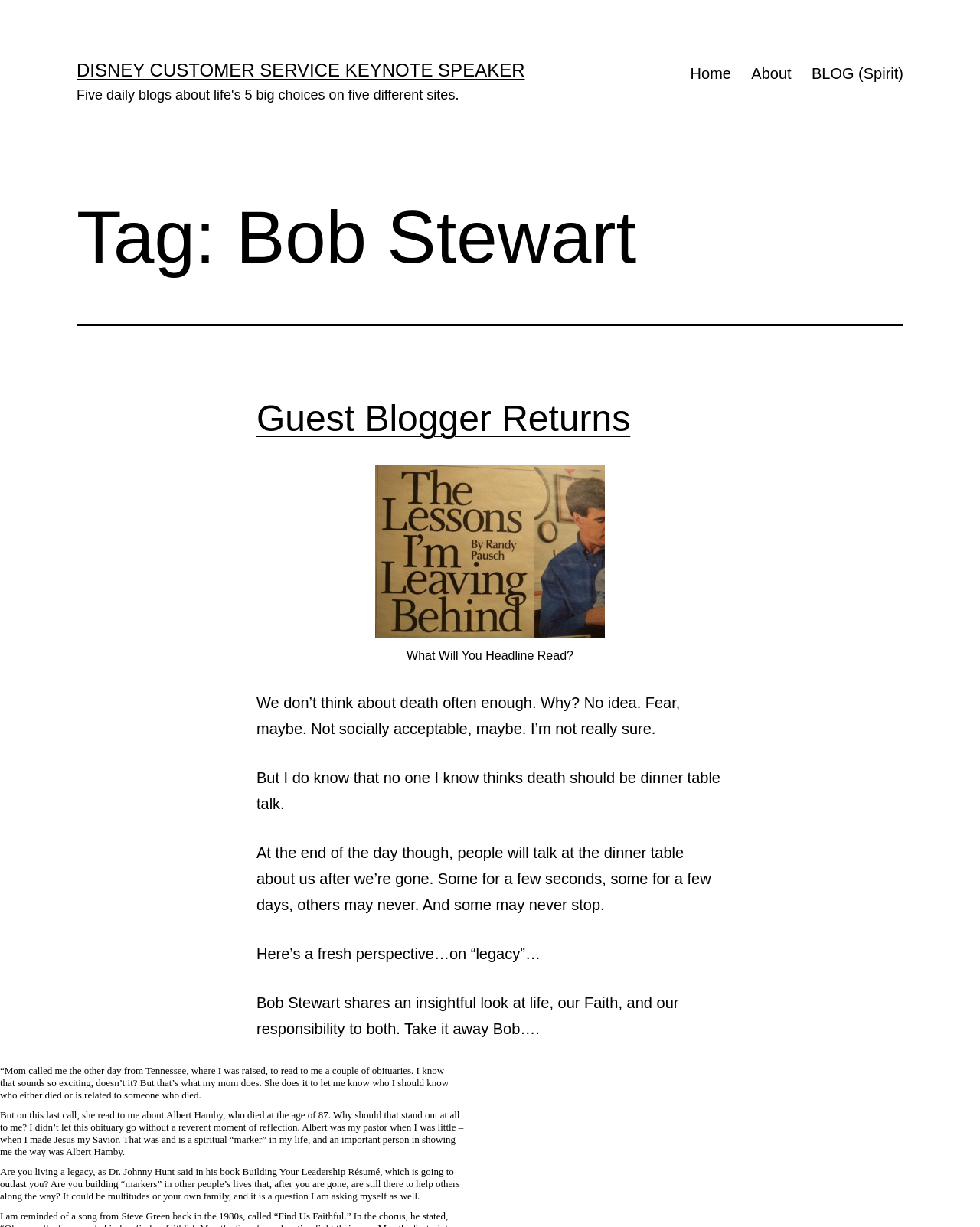Extract the bounding box for the UI element that matches this description: "Guest Blogger Returns".

[0.262, 0.324, 0.643, 0.357]